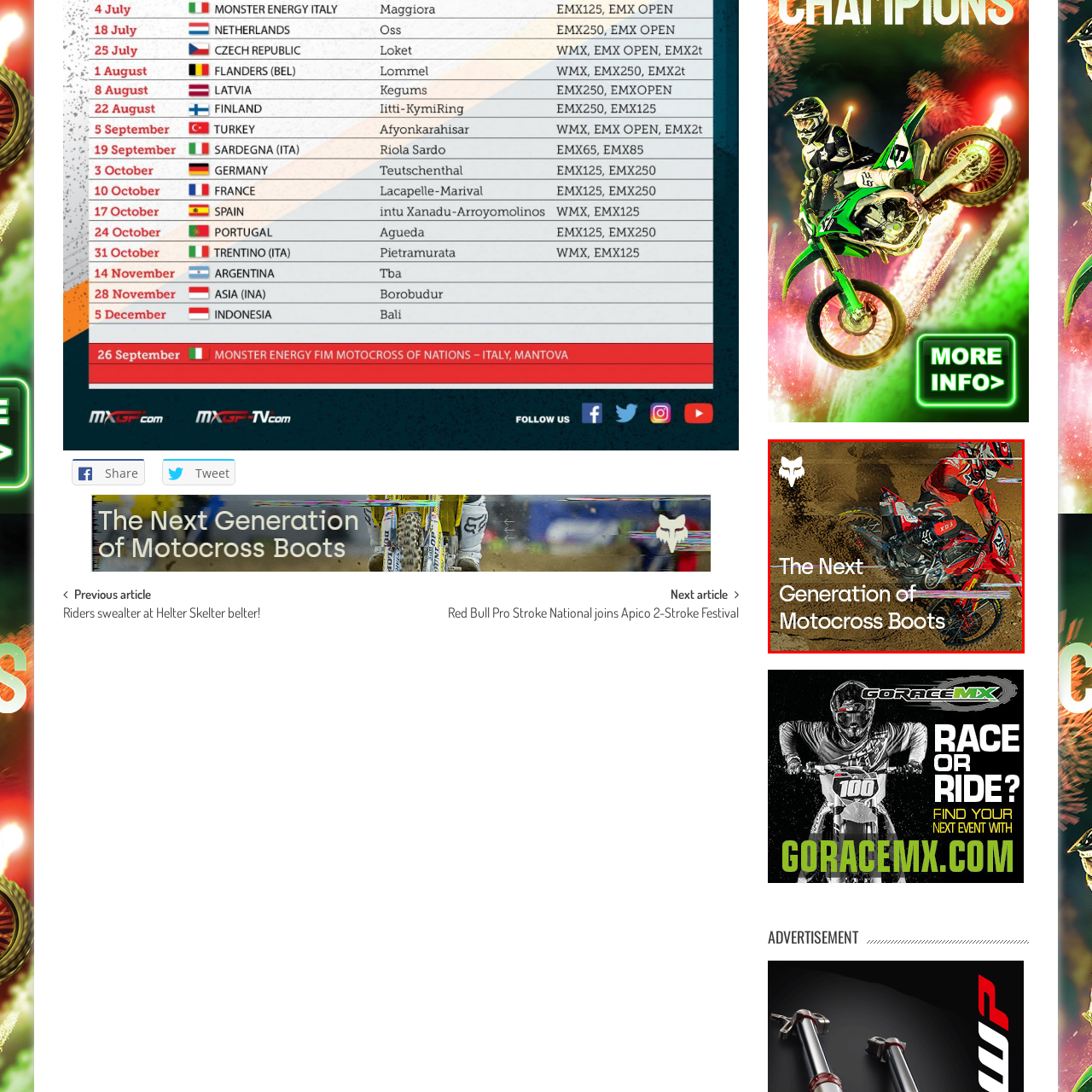Generate a detailed description of the image highlighted within the red border.

The image showcases an action-packed scene featuring a motocross racer skillfully navigating through dirt terrain, embodying the spirit of extreme sports. The racer is prominently outfitted in vibrant red gear, emphasizing both style and safety, while maneuvering a striking motorcycle. This advertisement promotes "The Next Generation of Motocross Boots," highlighting innovation and performance in motocross footwear designed to enhance rider safety and agility on challenging tracks. The dynamic movement and dust being kicked up around the bike underline the excitement and adrenaline associated with motocross racing, inviting enthusiasts to elevate their game with advanced gear.